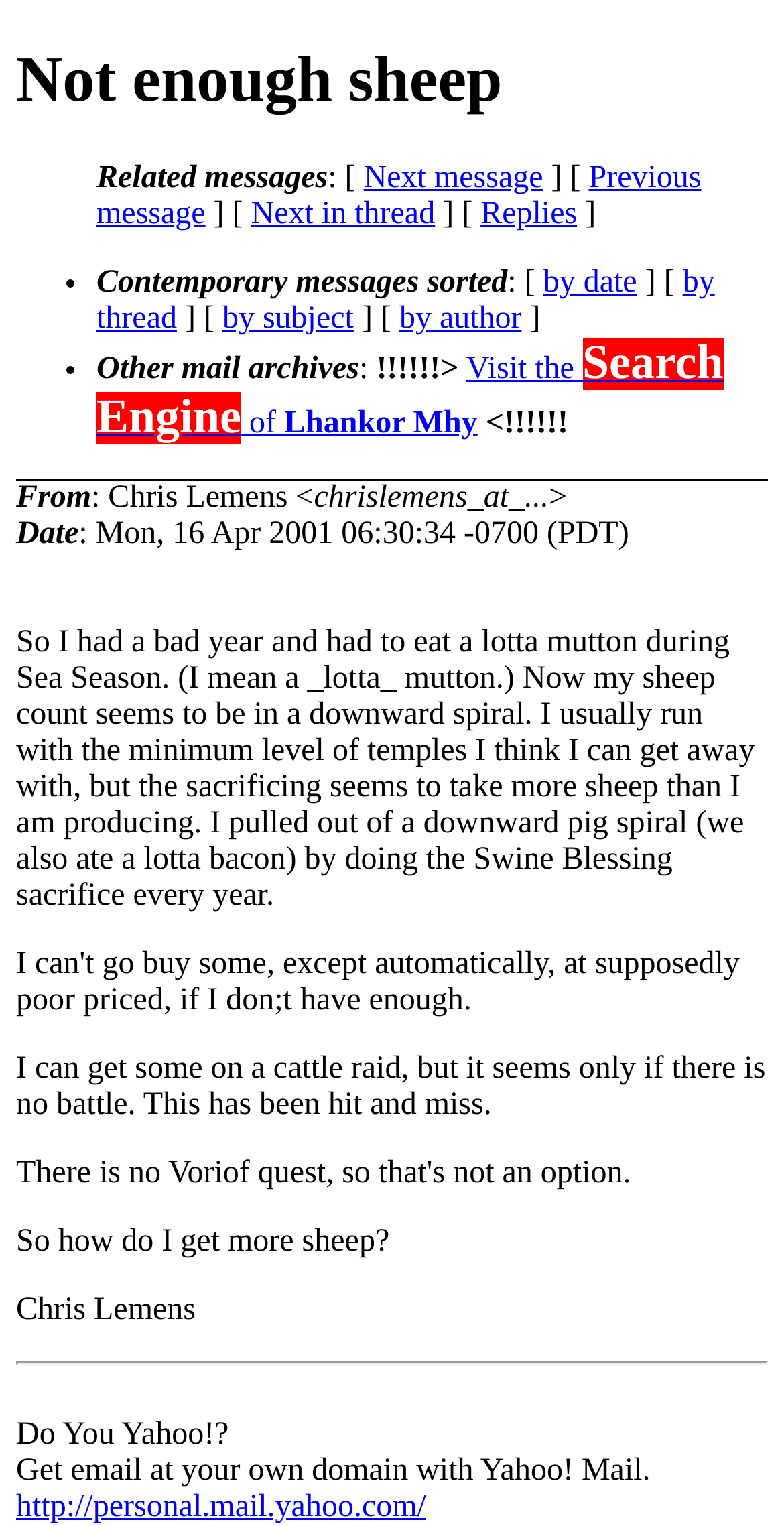Create a detailed narrative of the webpage’s visual and textual elements.

The webpage appears to be an archived email or message from Chris Lemens, dated April 16, 2001, related to the game King of Dragon Pass. 

At the top of the page, there is a heading "Not enough sheep" followed by a list of links to sort messages by date, thread, subject, and author. Below this, there is another list with a link to "Other mail archives" and a search engine link.

The main content of the page is a message from Chris Lemens, which discusses his experience in the game, specifically his struggle with a decreasing sheep count. The message is divided into several paragraphs, with the first paragraph explaining the issue and the subsequent paragraphs providing more details and asking for advice on how to get more sheep.

Below the message, there is a separator line, followed by a promotional message for Yahoo! Mail, including a link to create a personalized email domain.

Throughout the page, there are several links, list markers, and static text elements, but no images. The overall structure of the page is simple, with a clear hierarchy of elements and a focus on the main message content.